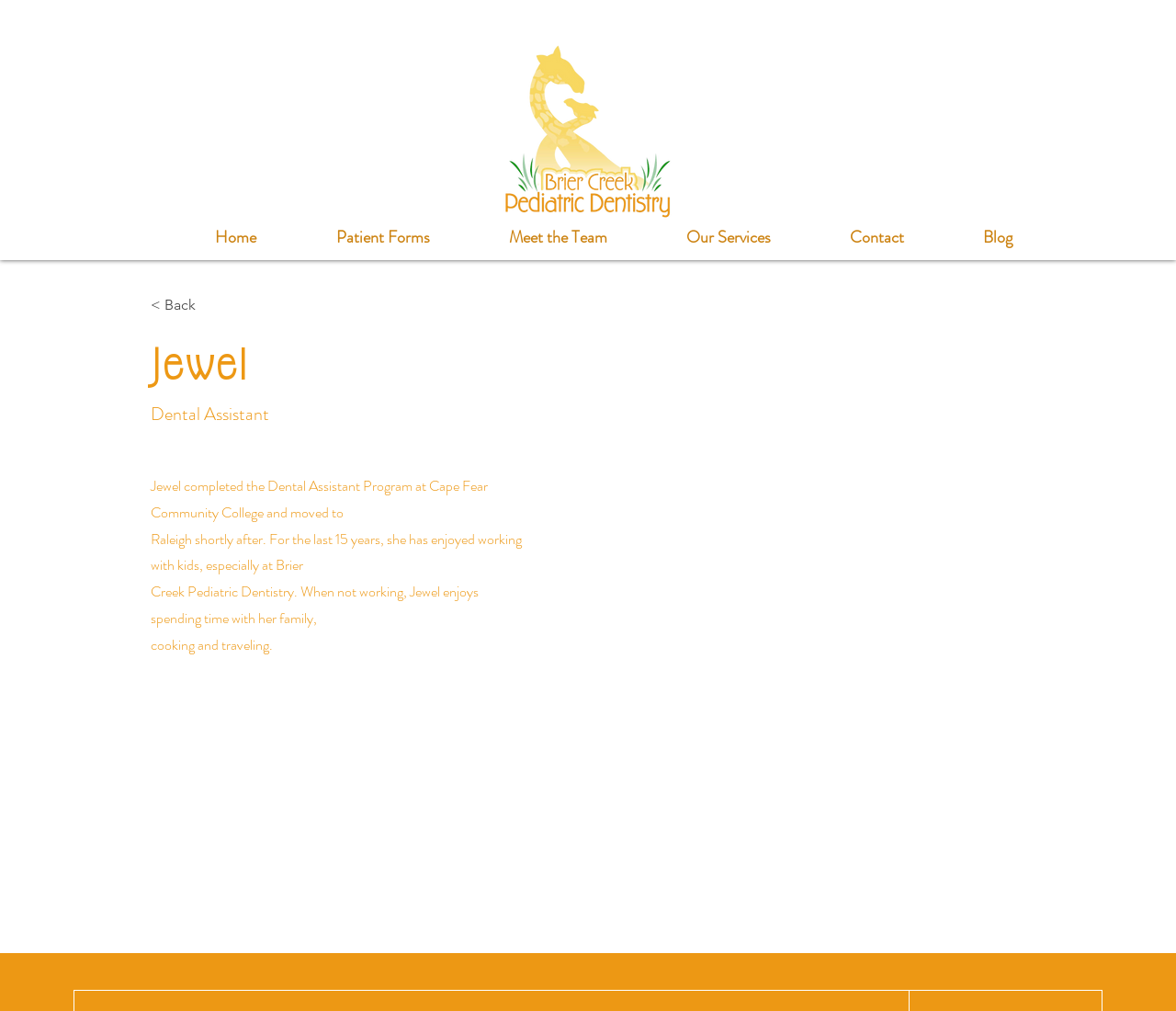Determine the bounding box coordinates of the area to click in order to meet this instruction: "view the image of Jewel".

[0.588, 0.335, 0.894, 0.691]